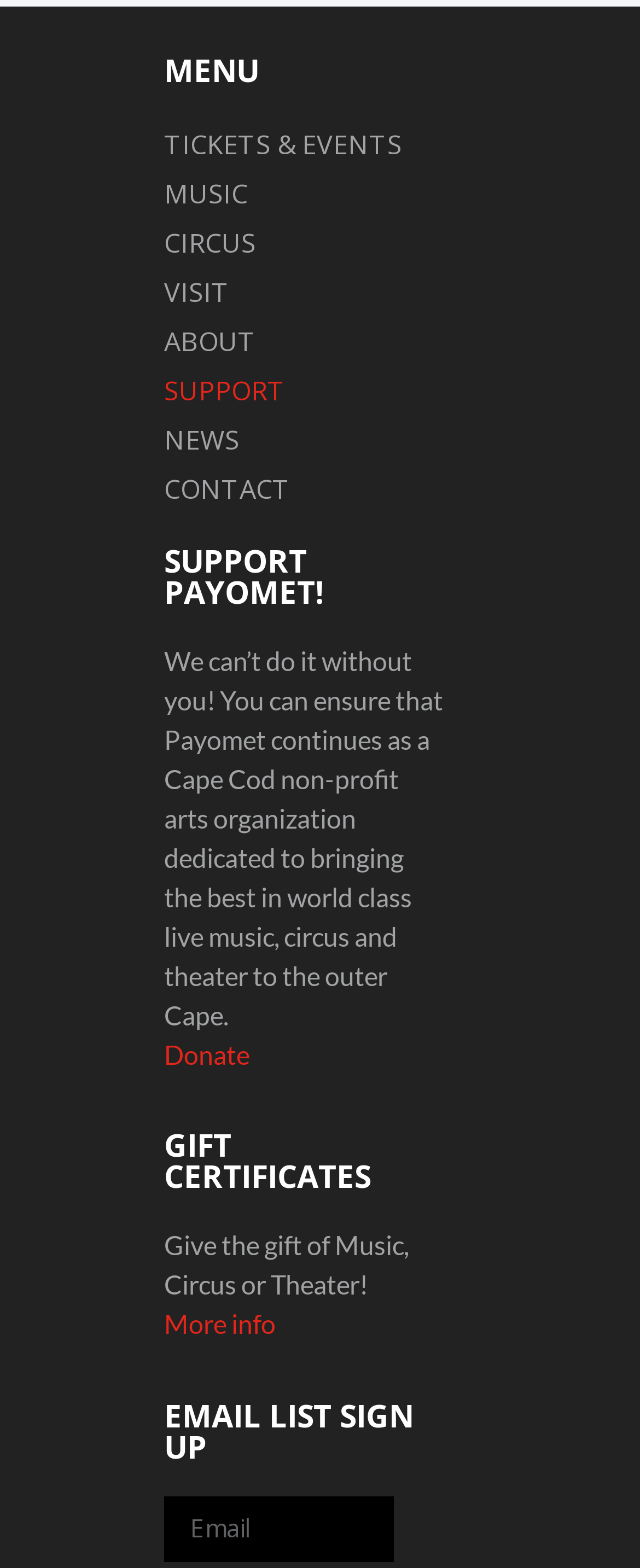Please identify the bounding box coordinates of the area that needs to be clicked to follow this instruction: "Click on TICKETS & EVENTS".

[0.256, 0.076, 0.628, 0.108]